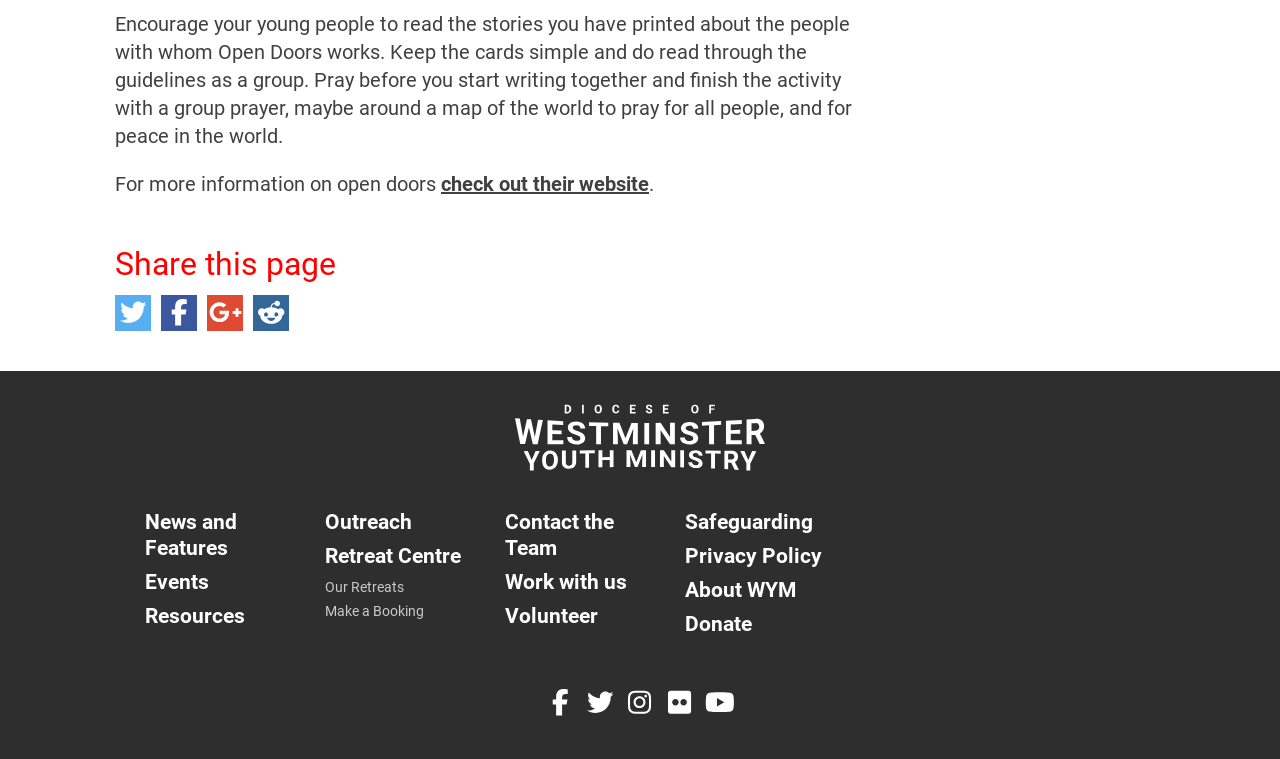Locate the bounding box coordinates of the segment that needs to be clicked to meet this instruction: "Read News and Features".

[0.113, 0.67, 0.185, 0.738]